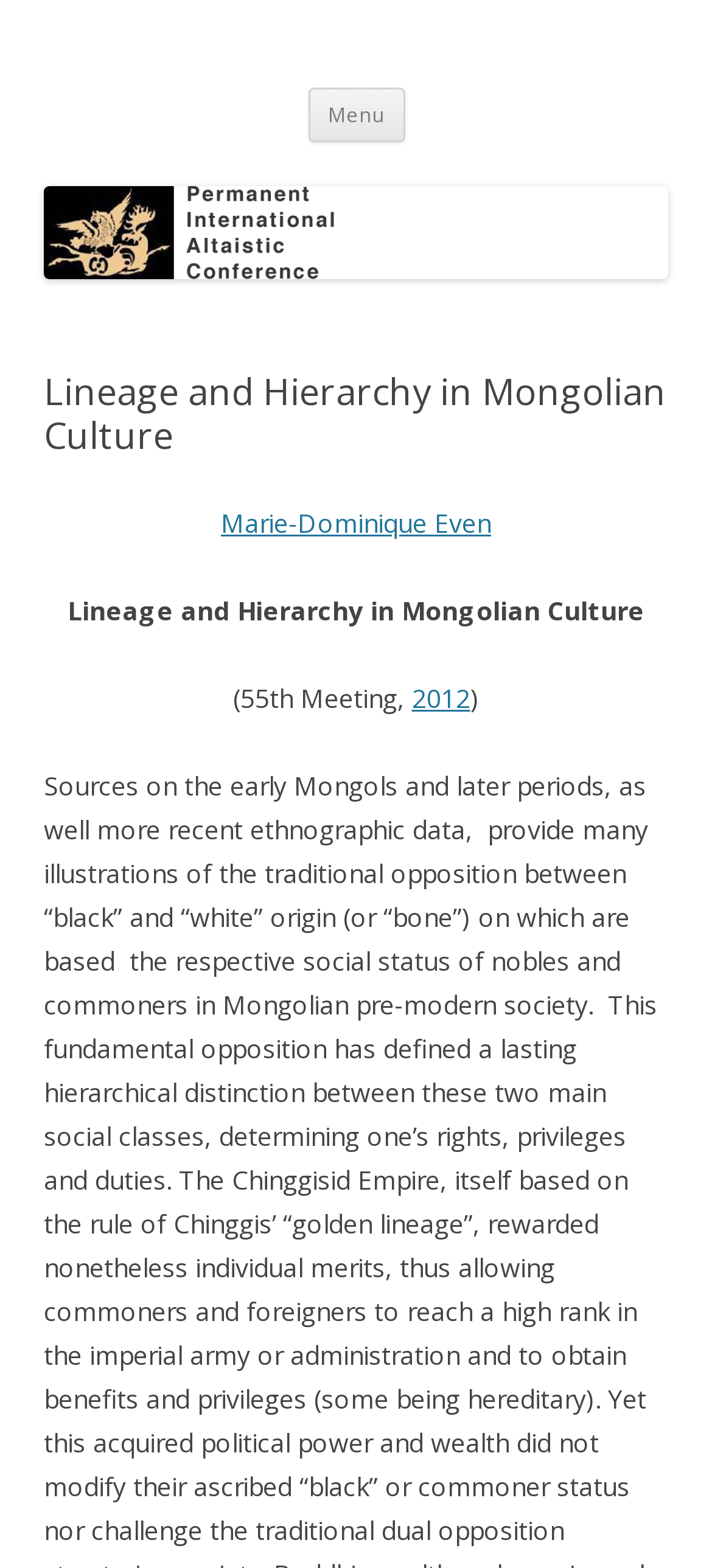What is the name of the conference?
Refer to the image and provide a thorough answer to the question.

I found the answer by looking at the heading element with the text 'Permanent International Altaistic Conference' which is located at the top of the webpage.